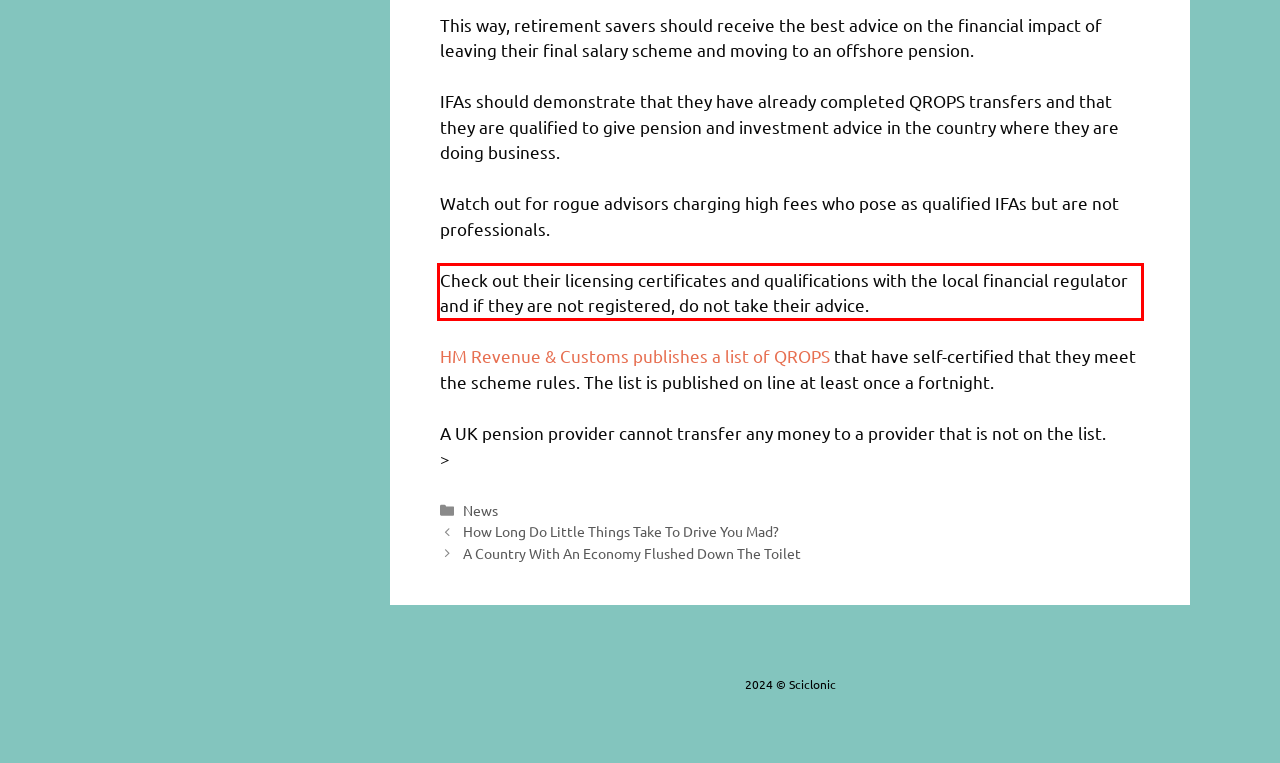Please recognize and transcribe the text located inside the red bounding box in the webpage image.

Check out their licensing certificates and qualifications with the local financial regulator and if they are not registered, do not take their advice.